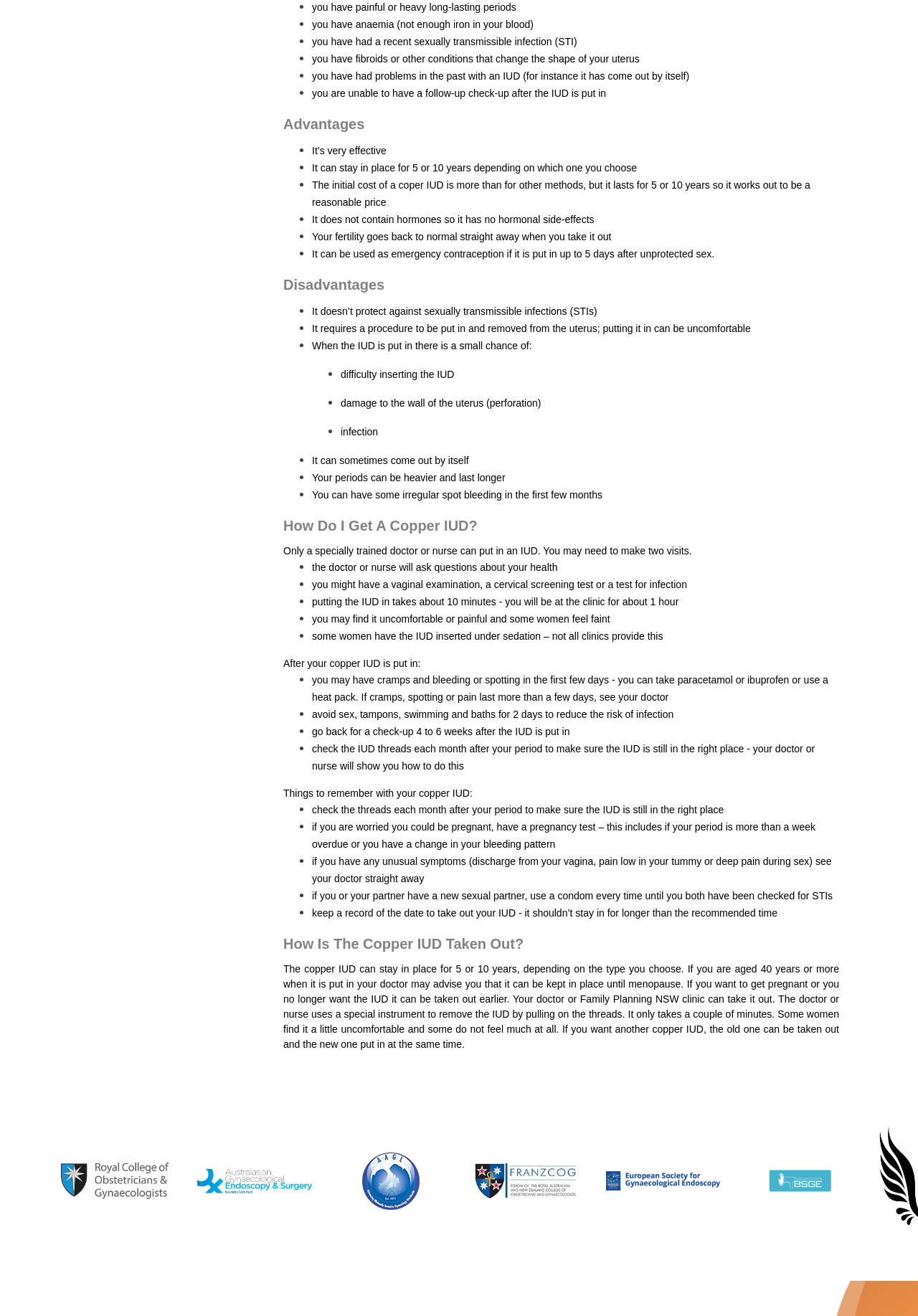Identify the bounding box coordinates for the region to click in order to carry out this instruction: "Click the 'Export PDF' button". Provide the coordinates using four float numbers between 0 and 1, formatted as [left, top, right, bottom].

None